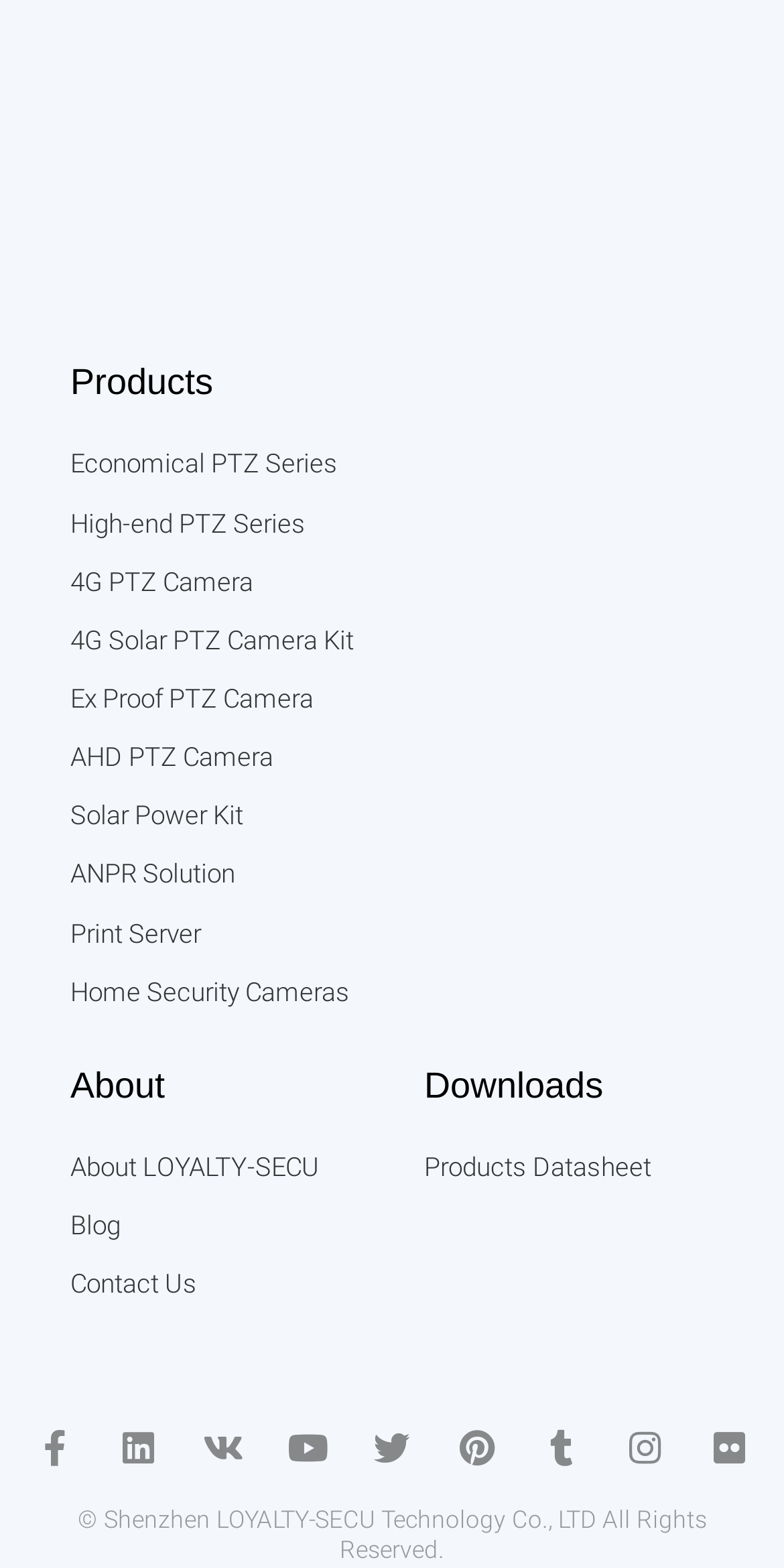Use a single word or phrase to answer the question:
How many downloadable resources are there?

1